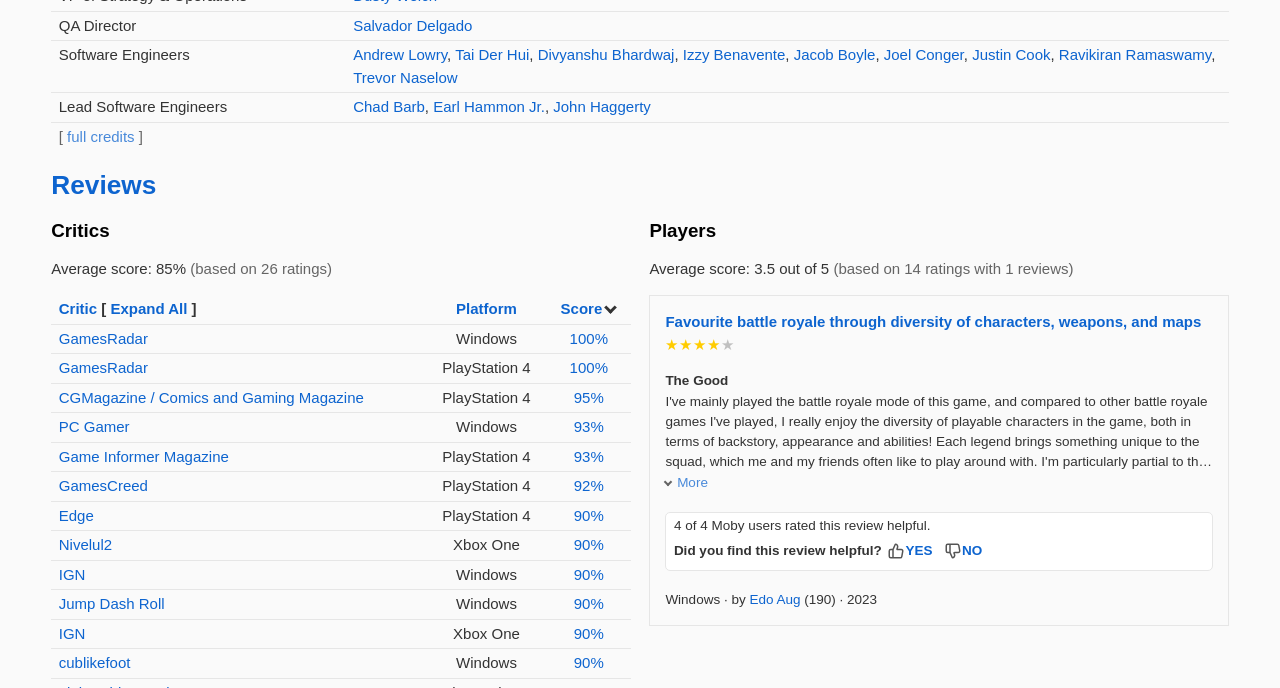Specify the bounding box coordinates of the element's area that should be clicked to execute the given instruction: "Click on the full credits link". The coordinates should be four float numbers between 0 and 1, i.e., [left, top, right, bottom].

[0.052, 0.186, 0.105, 0.21]